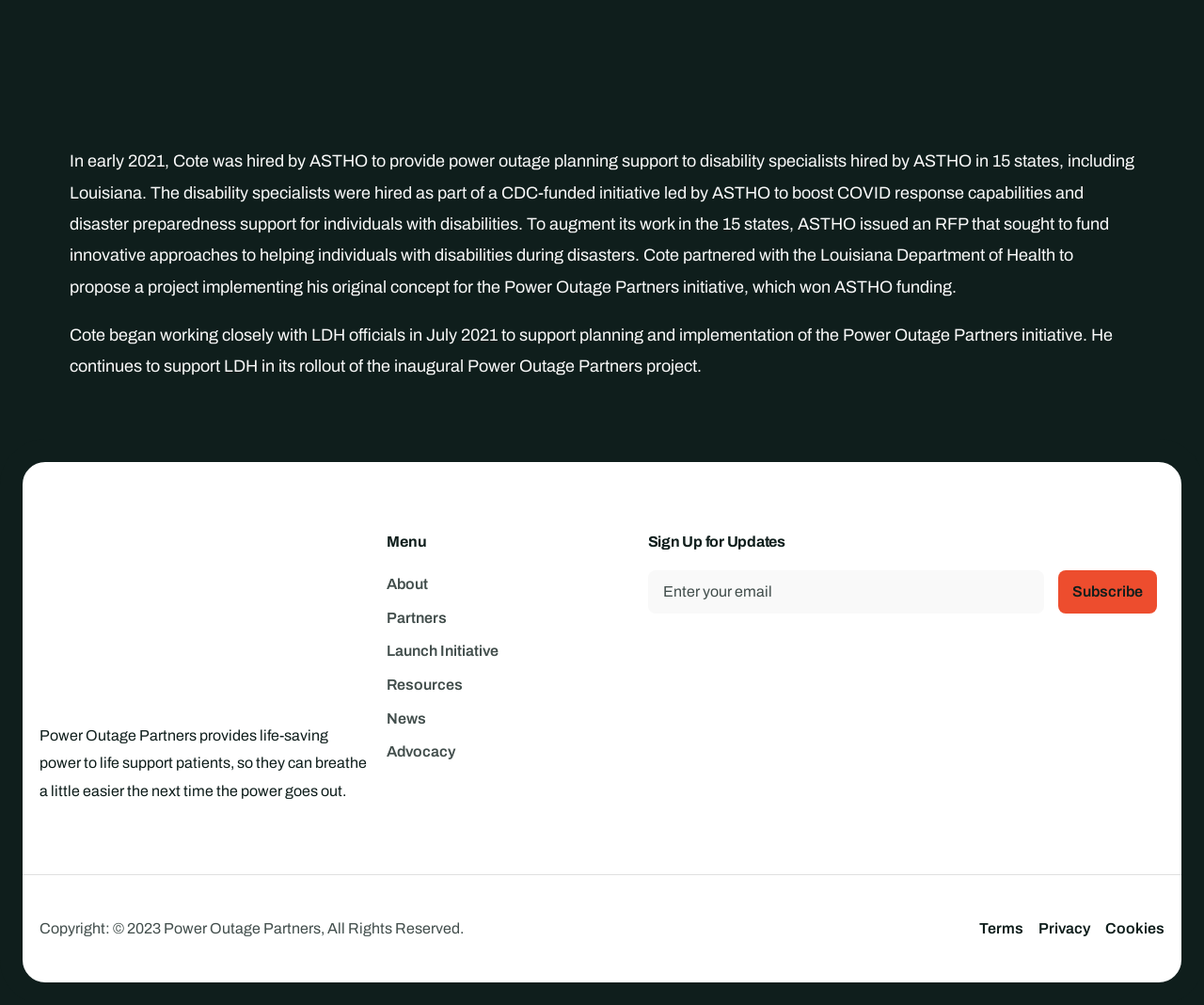Find the bounding box coordinates for the area that should be clicked to accomplish the instruction: "Visit Jasmine Directory".

None